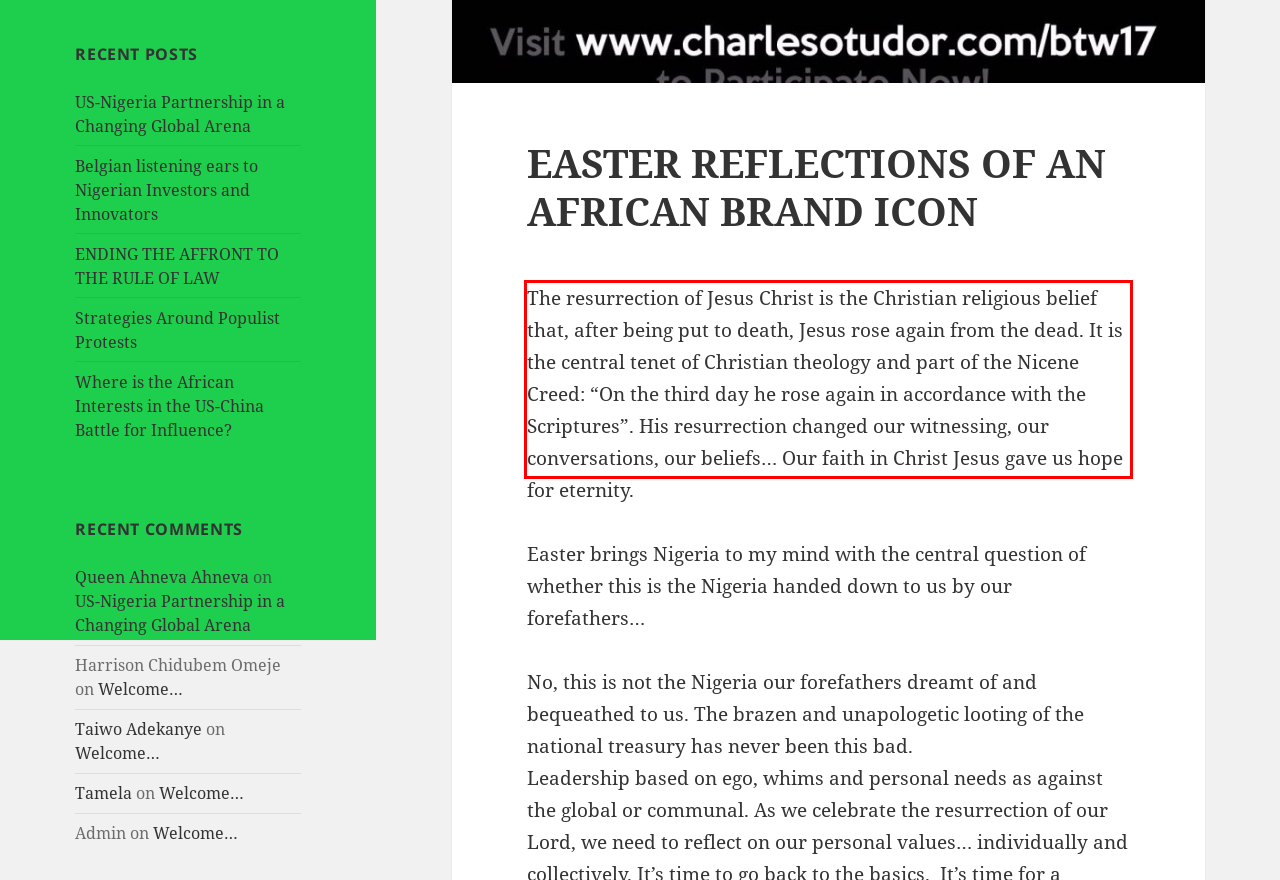Given the screenshot of the webpage, identify the red bounding box, and recognize the text content inside that red bounding box.

The resurrection of Jesus Christ is the Christian religious belief that, after being put to death, Jesus rose again from the dead. It is the central tenet of Christian theology and part of the Nicene Creed: “On the third day he rose again in accordance with the Scriptures”. His resurrection changed our witnessing, our conversations, our beliefs… Our faith in Christ Jesus gave us hope for eternity.